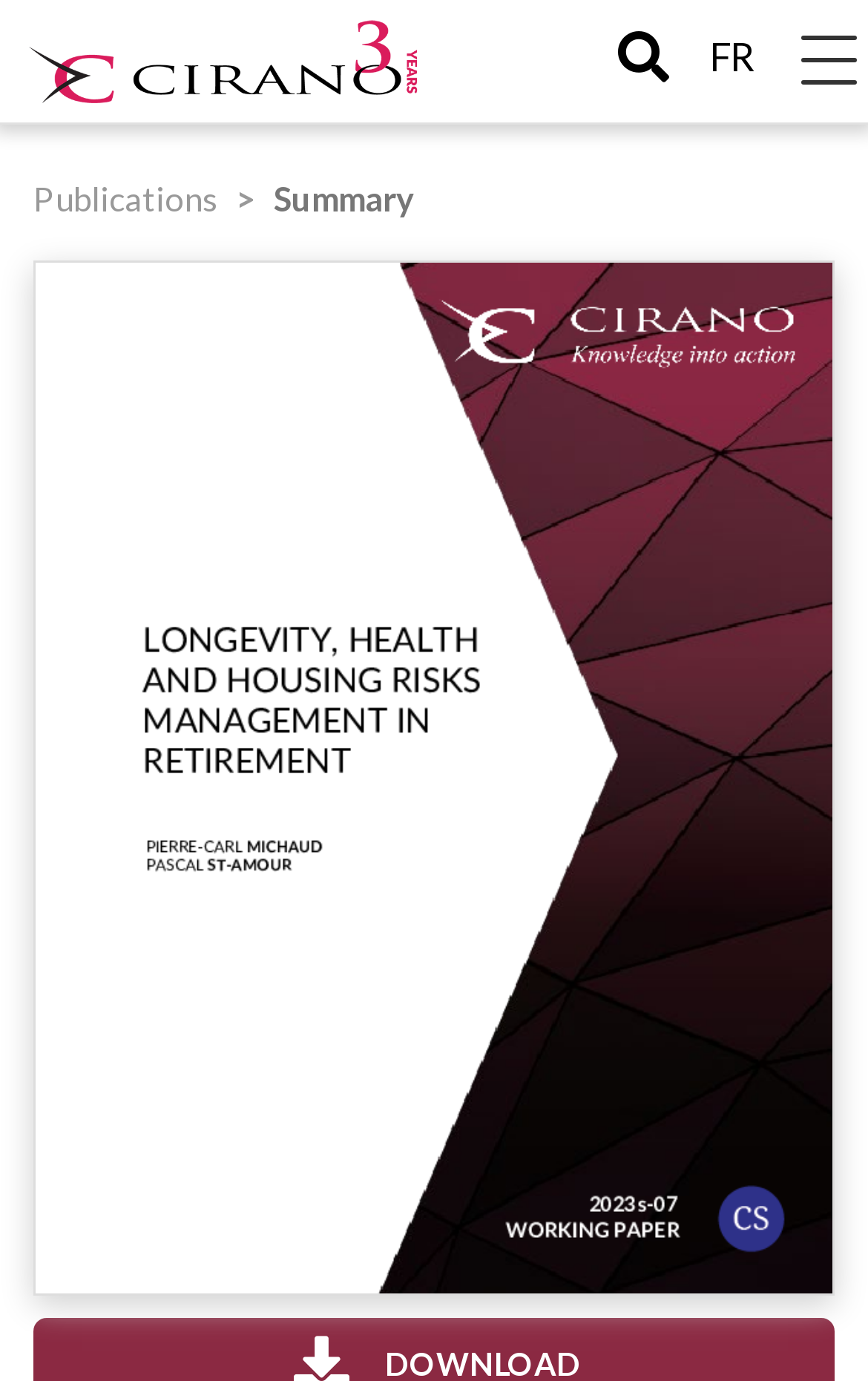Please answer the following question using a single word or phrase: 
What is the main topic of the webpage?

Longevity, Health and Housing Risks Management in Retirement